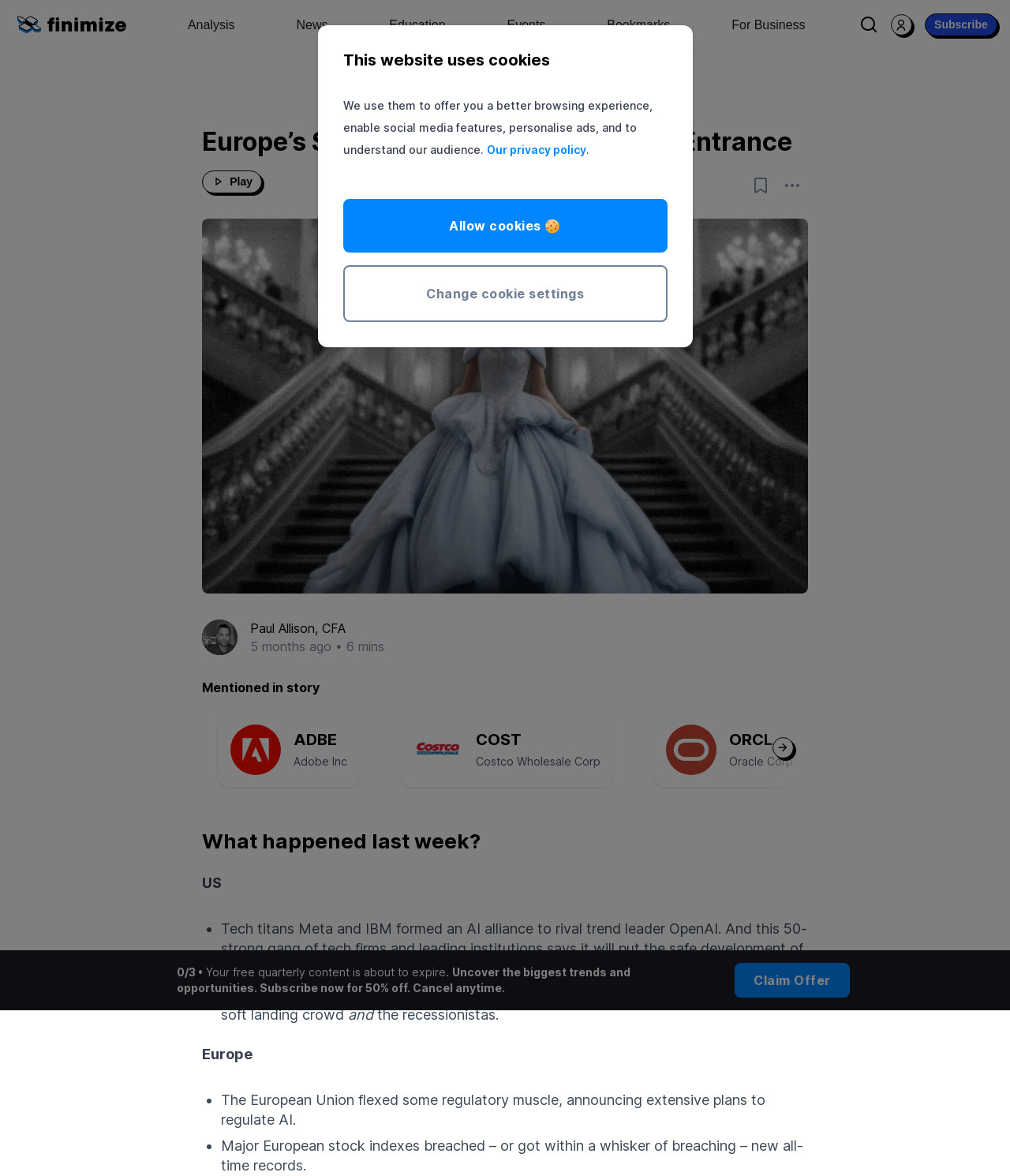Examine the image and give a thorough answer to the following question:
How many navigation buttons are there?

I counted the number of buttons in the navigation section, which are 'Analysis', 'News', 'Education', 'Events', 'Bookmarks', 'For Business', and 'Finimize logo icon Finimize brand name', totaling 7 buttons.